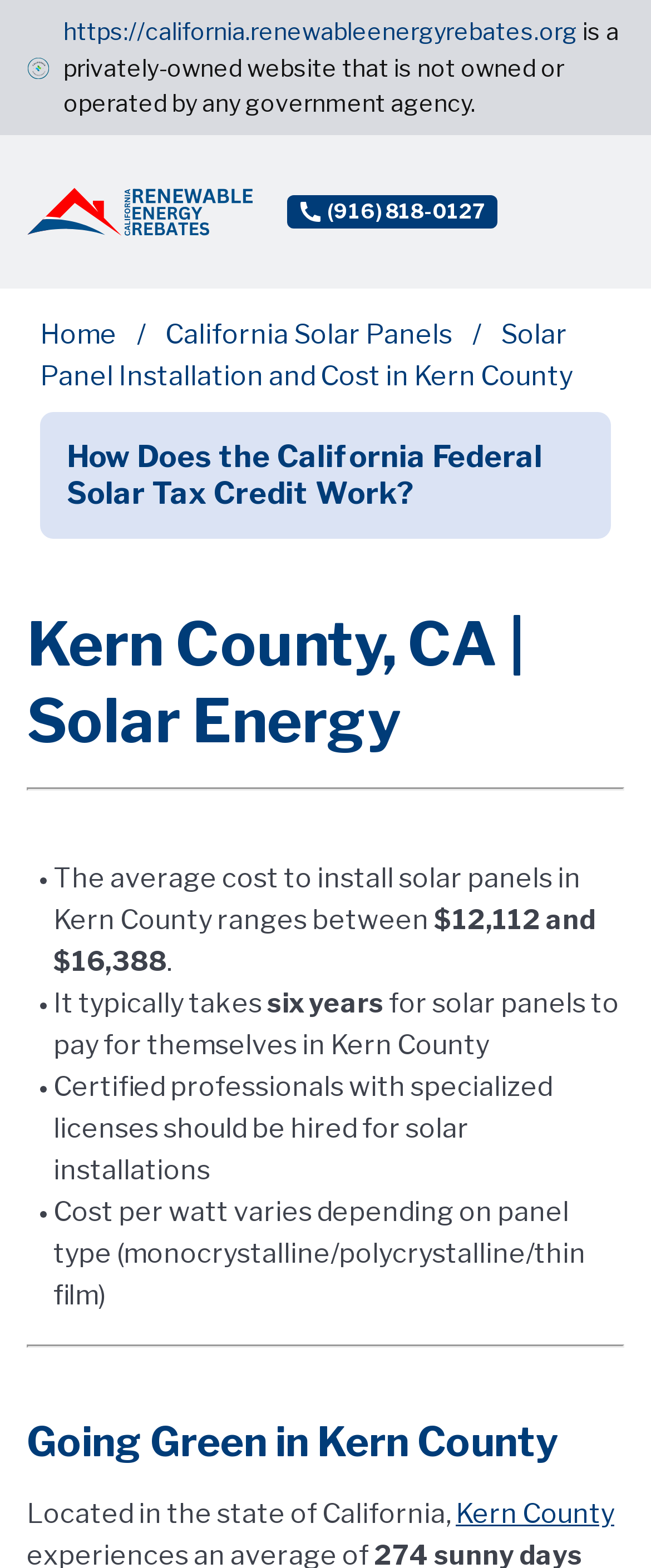Please identify the bounding box coordinates of the element's region that I should click in order to complete the following instruction: "Click the up button arrow". The bounding box coordinates consist of four float numbers between 0 and 1, i.e., [left, top, right, bottom].

[0.854, 0.587, 0.921, 0.604]